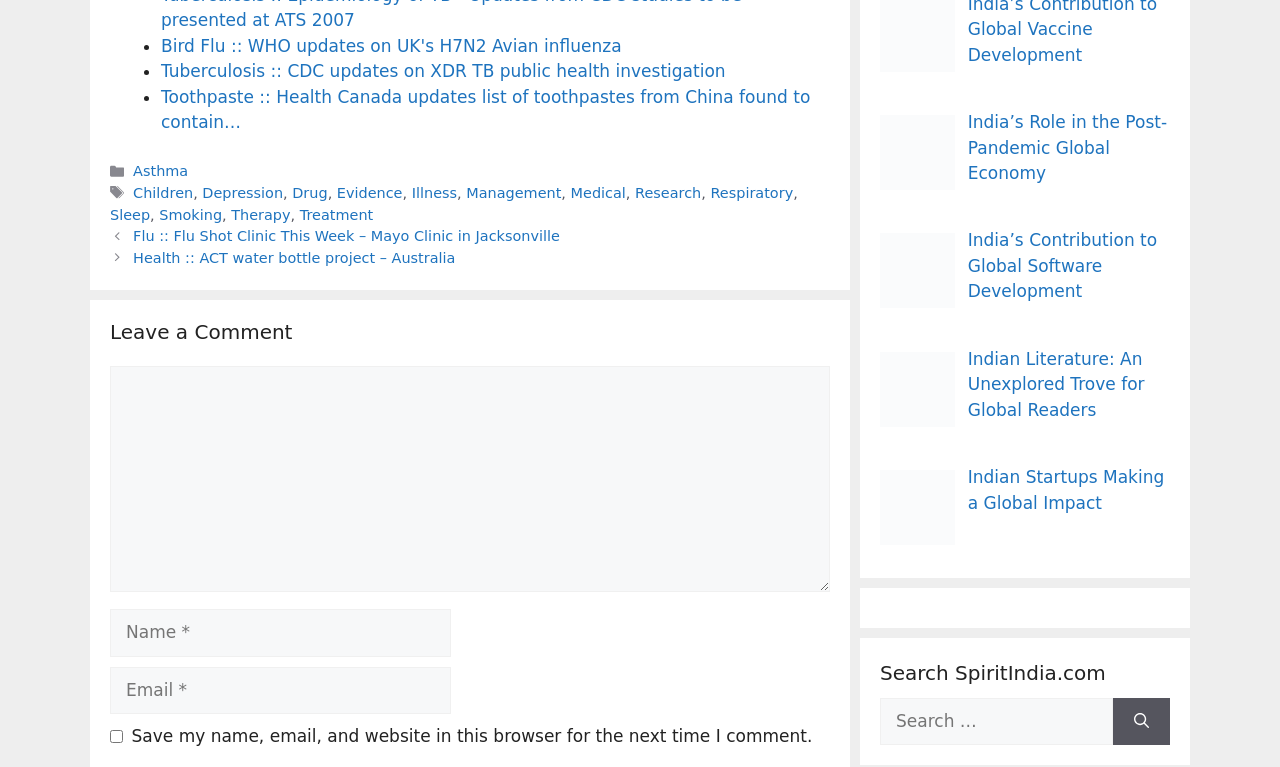Based on the element description, predict the bounding box coordinates (top-left x, top-left y, bottom-right x, bottom-right y) for the UI element in the screenshot: parent_node: Search for: aria-label="Search"

[0.87, 0.91, 0.914, 0.972]